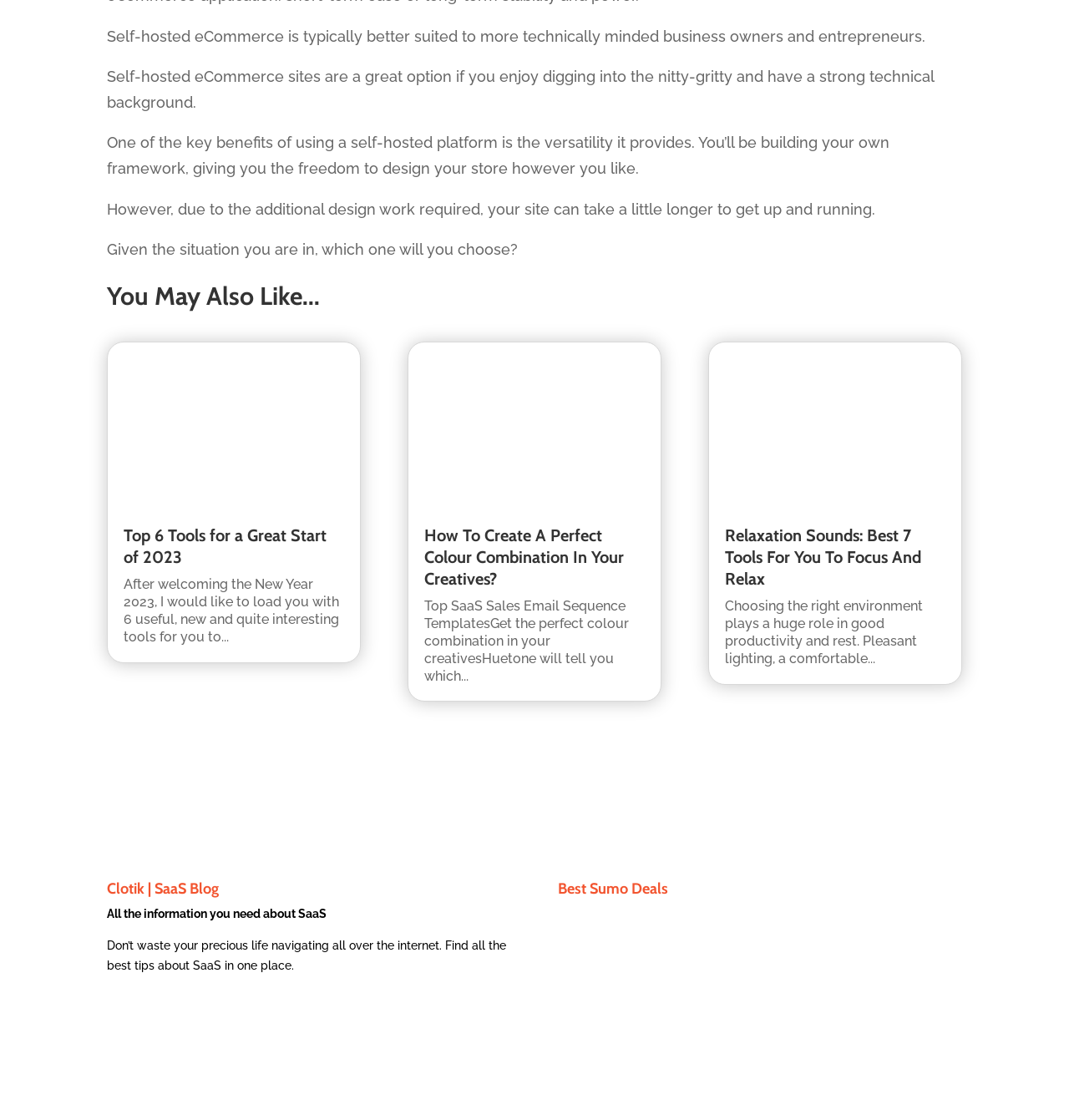What is the main topic of this webpage?
Refer to the image and give a detailed answer to the question.

The webpage appears to be a blog about SaaS, as indicated by the heading 'Clotik | SaaS Blog' and the presence of articles related to SaaS.